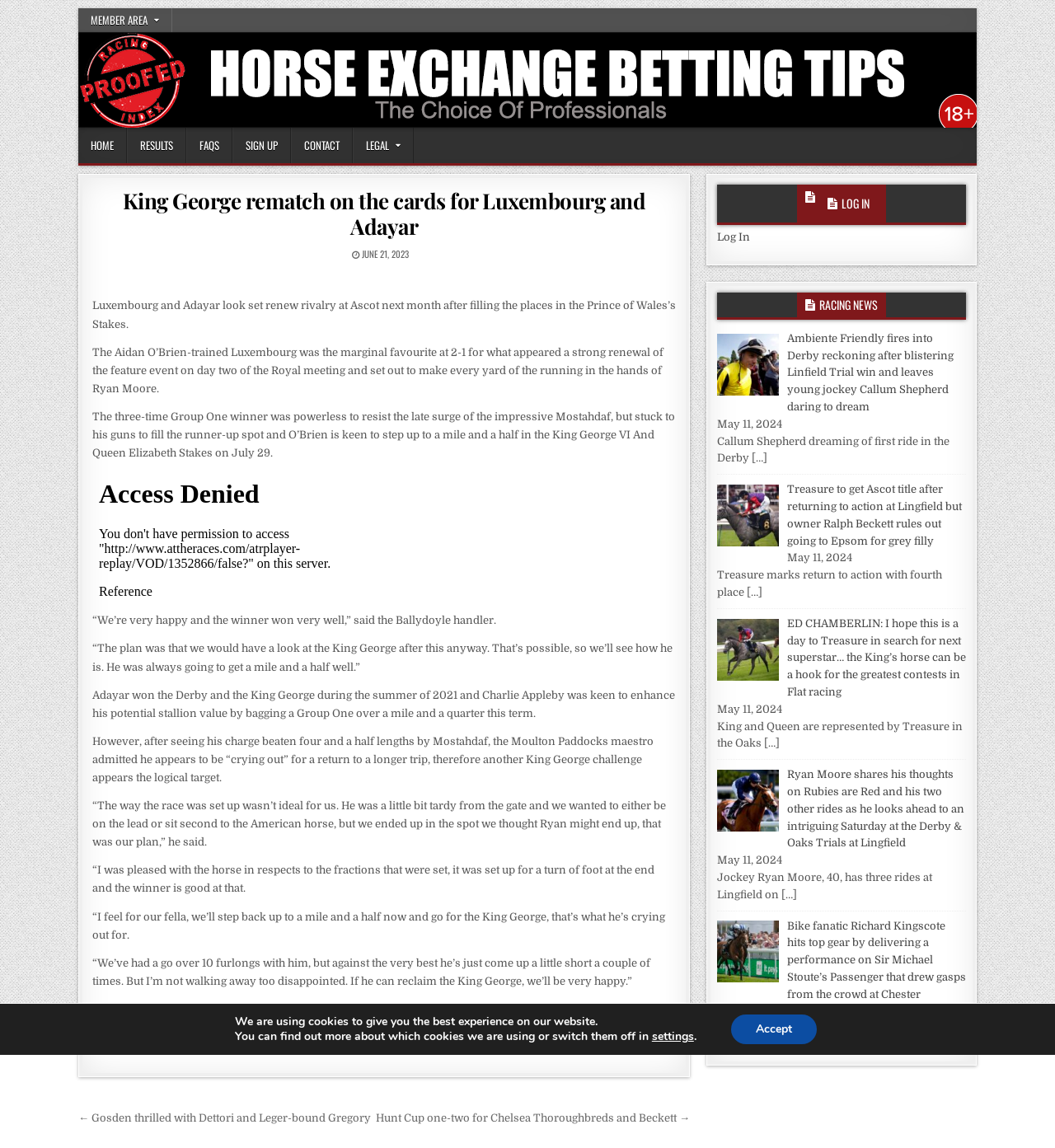Please find the bounding box coordinates of the clickable region needed to complete the following instruction: "Click the 'Log In' button". The bounding box coordinates must consist of four float numbers between 0 and 1, i.e., [left, top, right, bottom].

[0.68, 0.201, 0.711, 0.212]